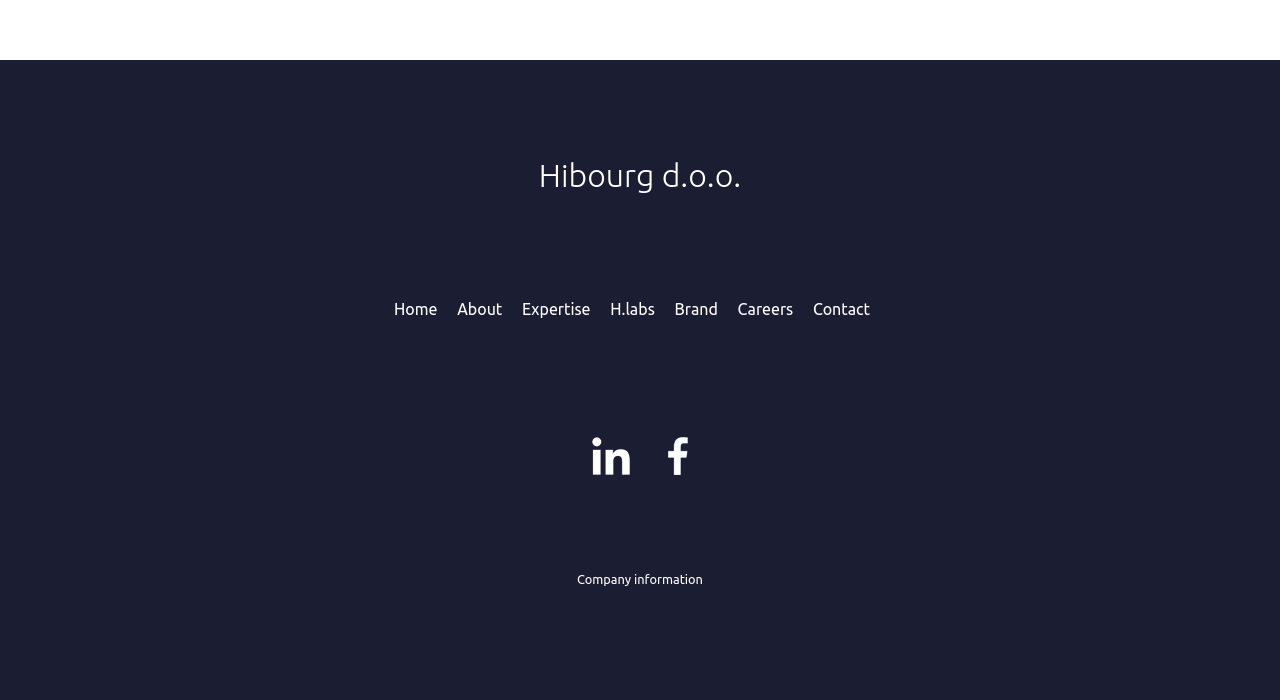Identify the bounding box coordinates for the UI element mentioned here: "Company information". Provide the coordinates as four float values between 0 and 1, i.e., [left, top, right, bottom].

[0.451, 0.817, 0.549, 0.837]